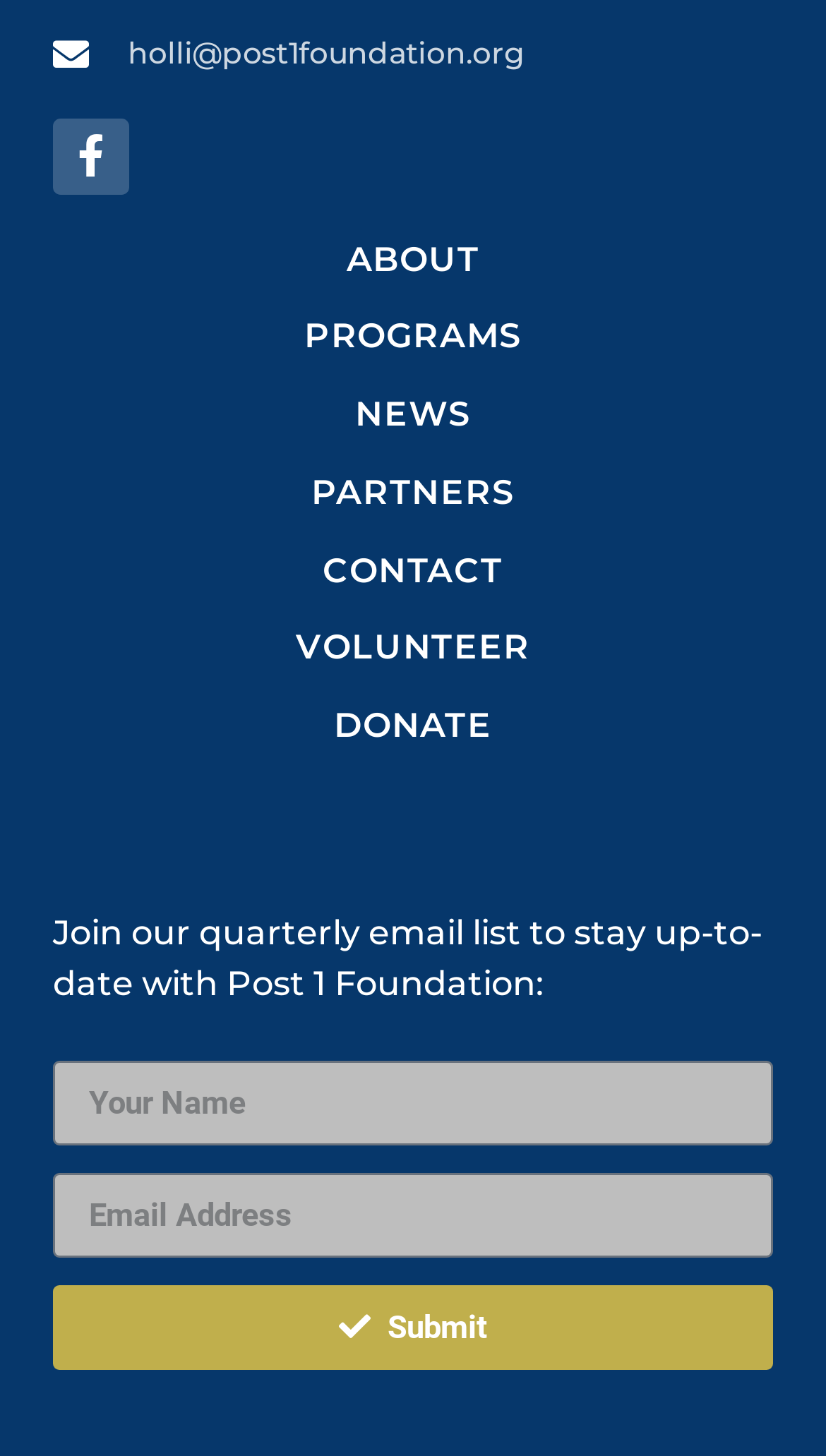Given the description Facebook-f, predict the bounding box coordinates of the UI element. Ensure the coordinates are in the format (top-left x, top-left y, bottom-right x, bottom-right y) and all values are between 0 and 1.

[0.064, 0.081, 0.156, 0.133]